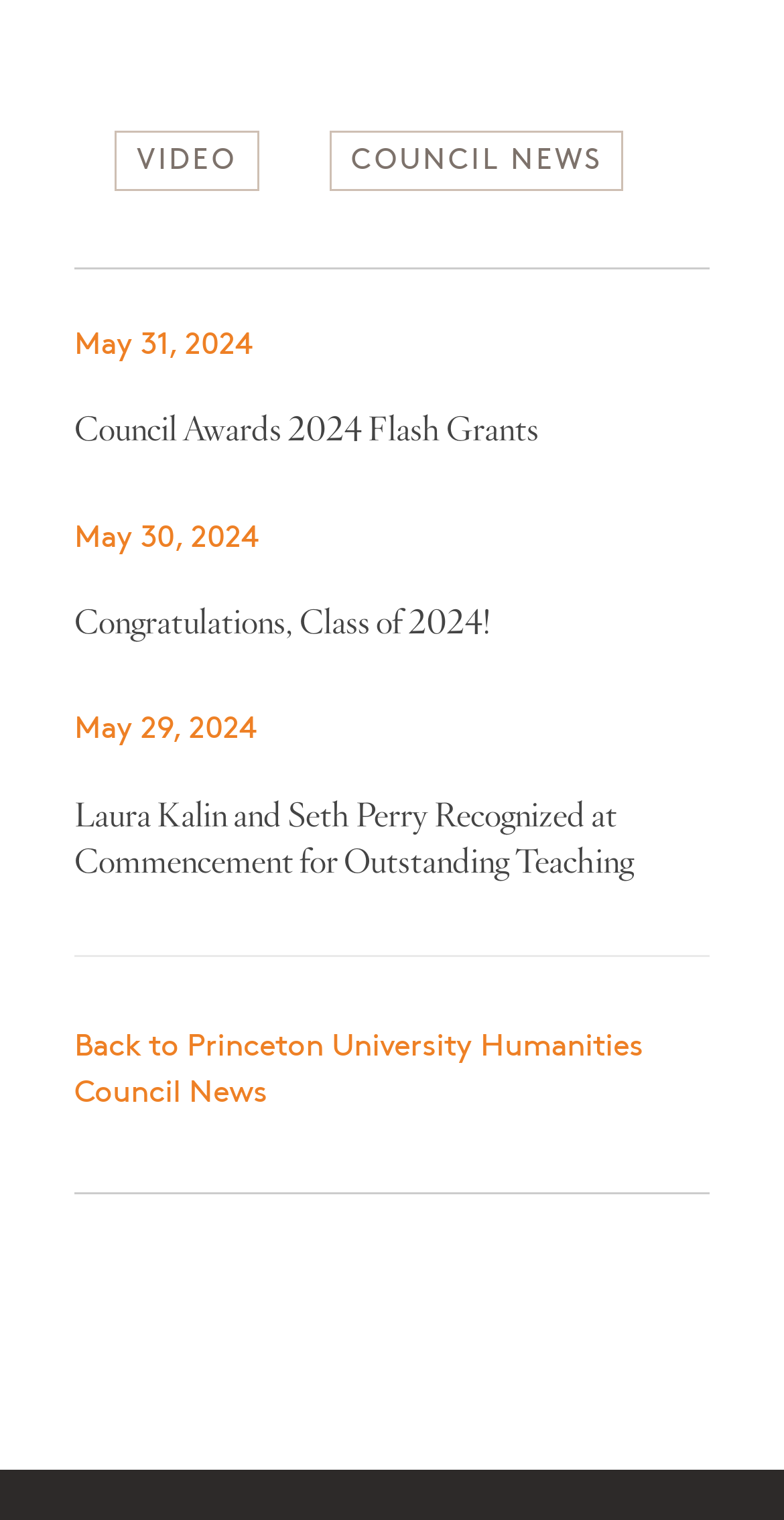Respond with a single word or short phrase to the following question: 
Where can I find more news articles like these?

Back to Princeton University Humanities Council News